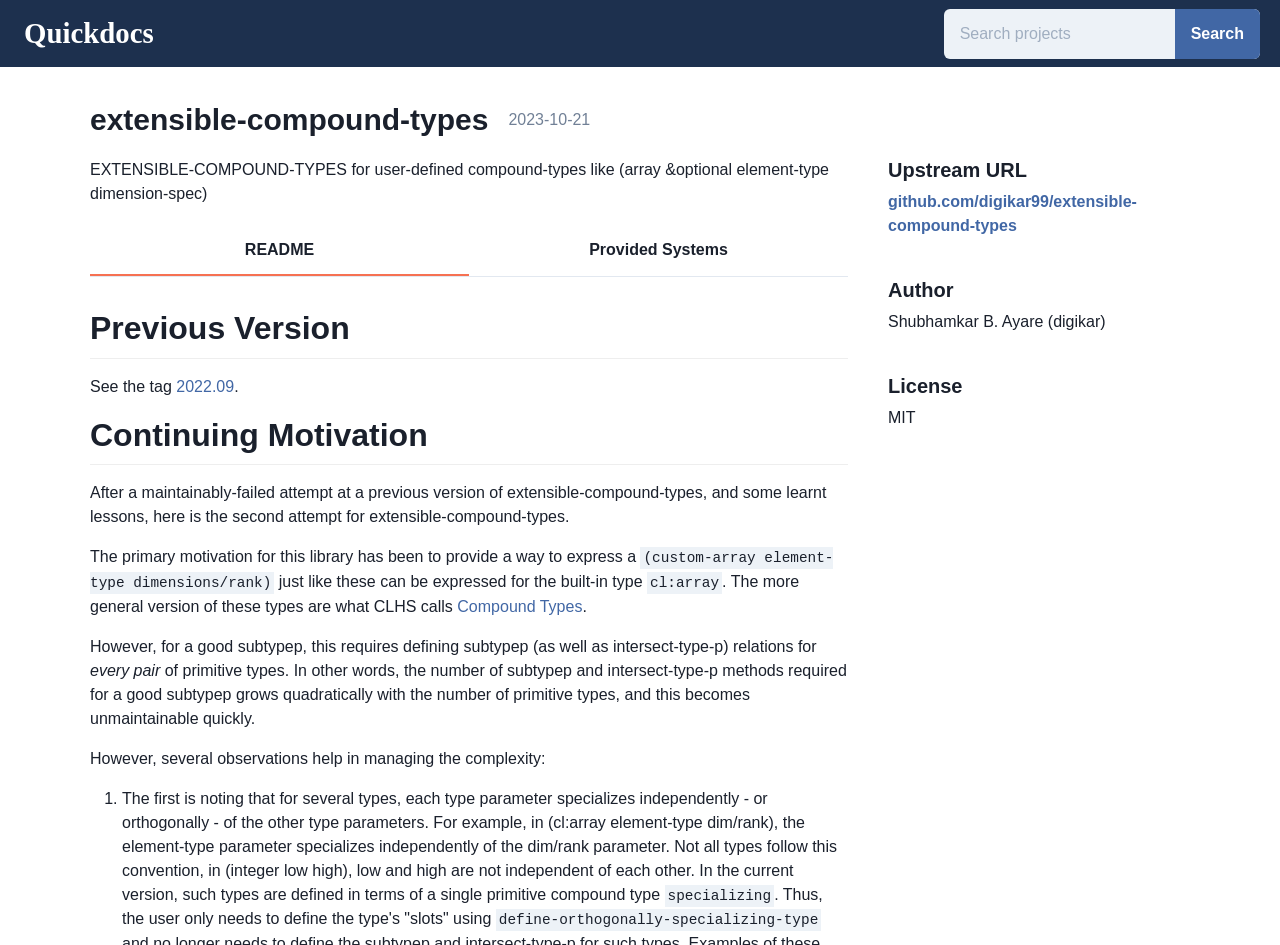What is the license of the project?
Using the screenshot, give a one-word or short phrase answer.

MIT